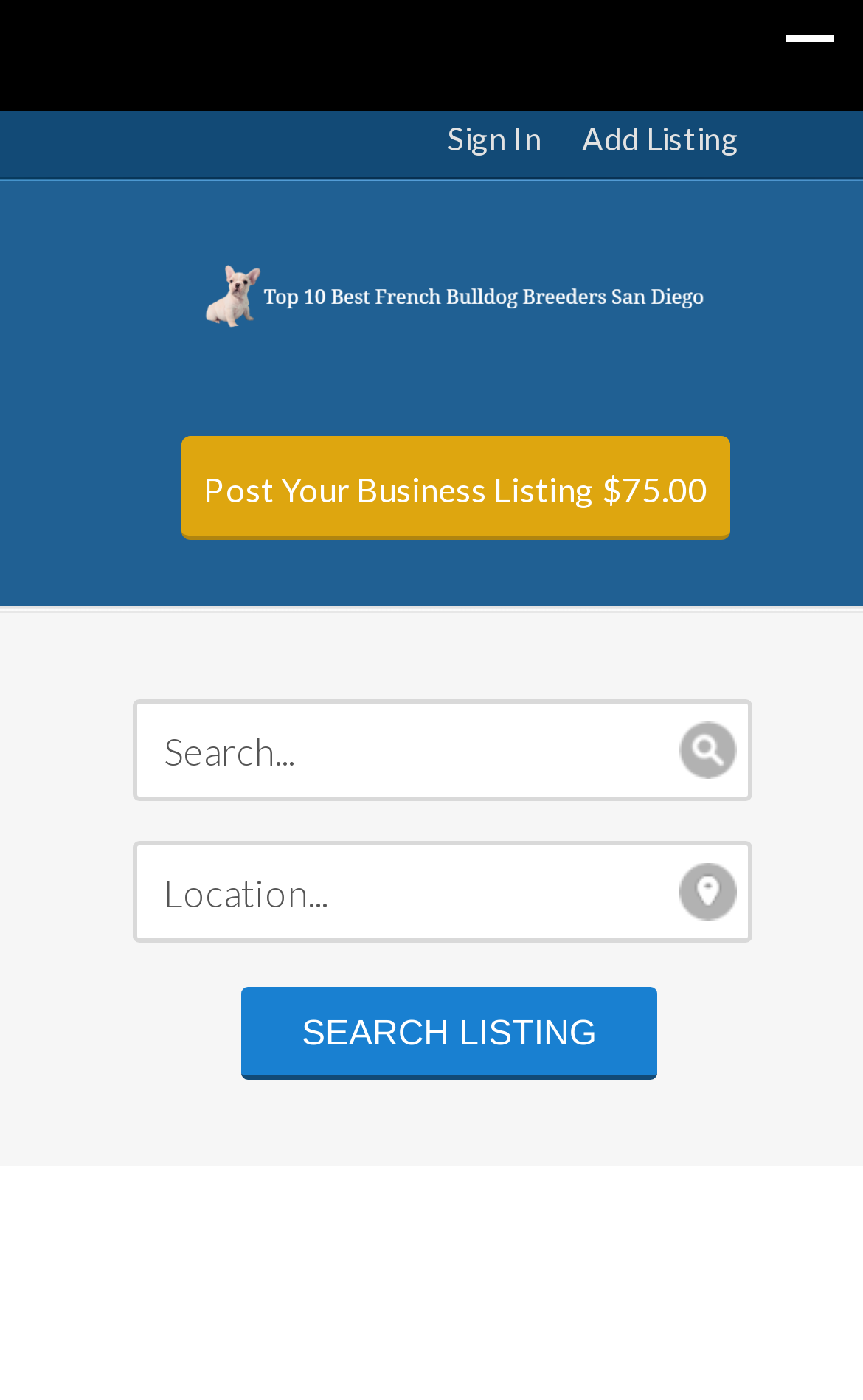Using the details from the image, please elaborate on the following question: What is the purpose of the 'Add Listing' button?

The 'Add Listing' button is located near the 'Sign In' button, which suggests that it is related to user actions. The button's text and its proximity to the 'Post Your Business Listing $75.00' link imply that it is used to add a business listing to the website.